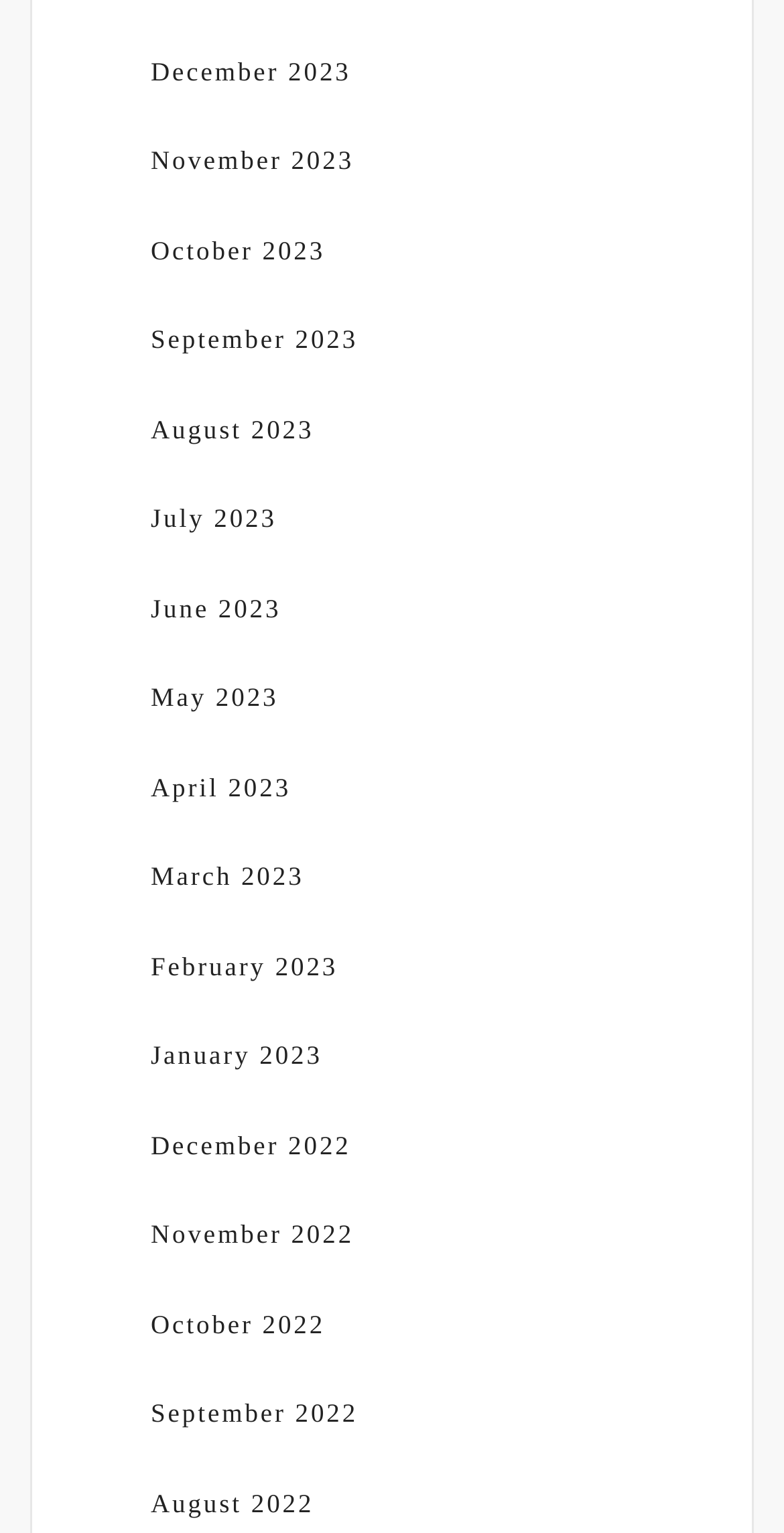Determine the bounding box coordinates of the section I need to click to execute the following instruction: "View October 2023". Provide the coordinates as four float numbers between 0 and 1, i.e., [left, top, right, bottom].

[0.192, 0.153, 0.415, 0.173]